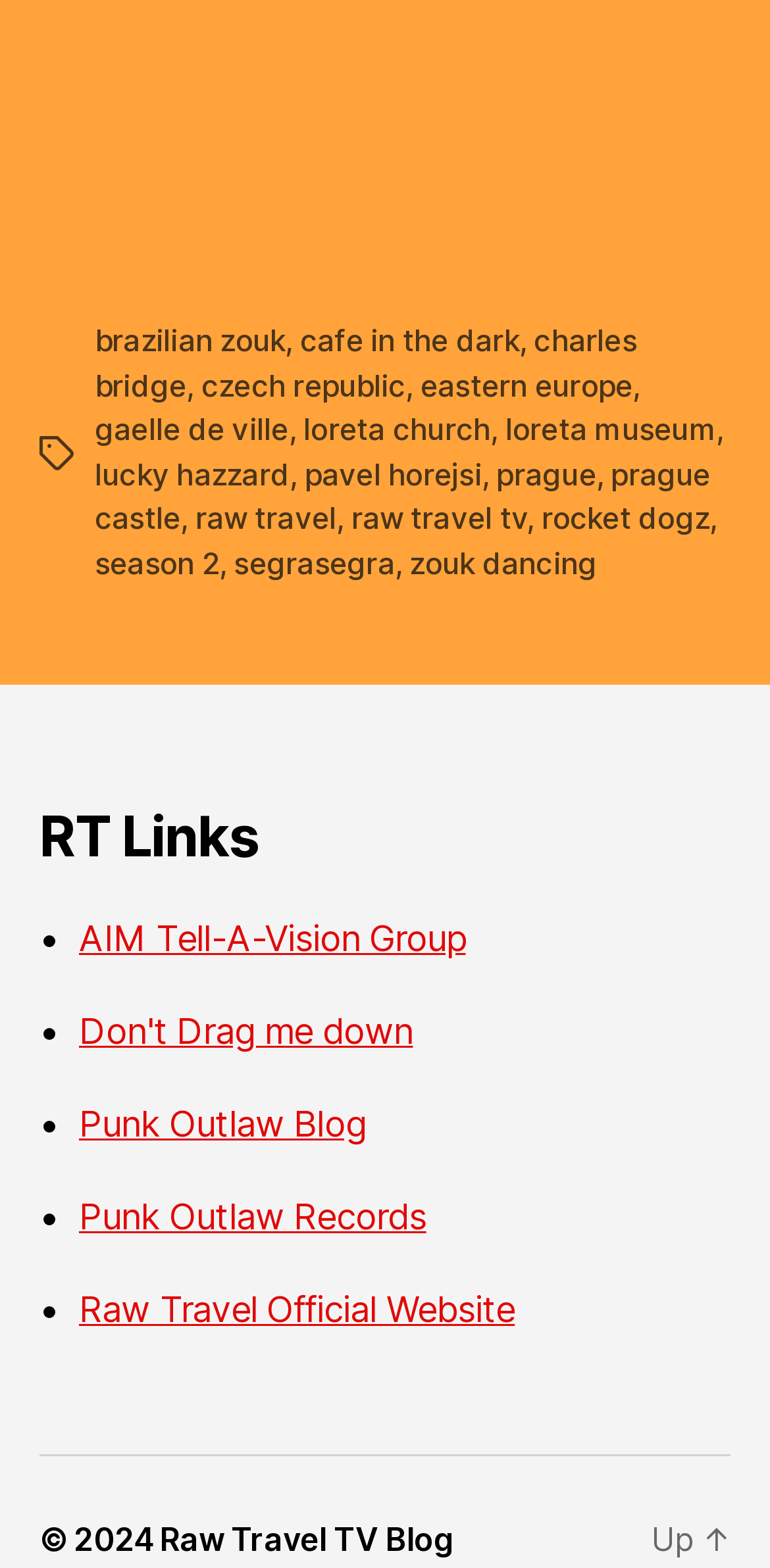Find the bounding box coordinates of the clickable region needed to perform the following instruction: "visit Raw Travel Official Website". The coordinates should be provided as four float numbers between 0 and 1, i.e., [left, top, right, bottom].

[0.103, 0.822, 0.669, 0.848]